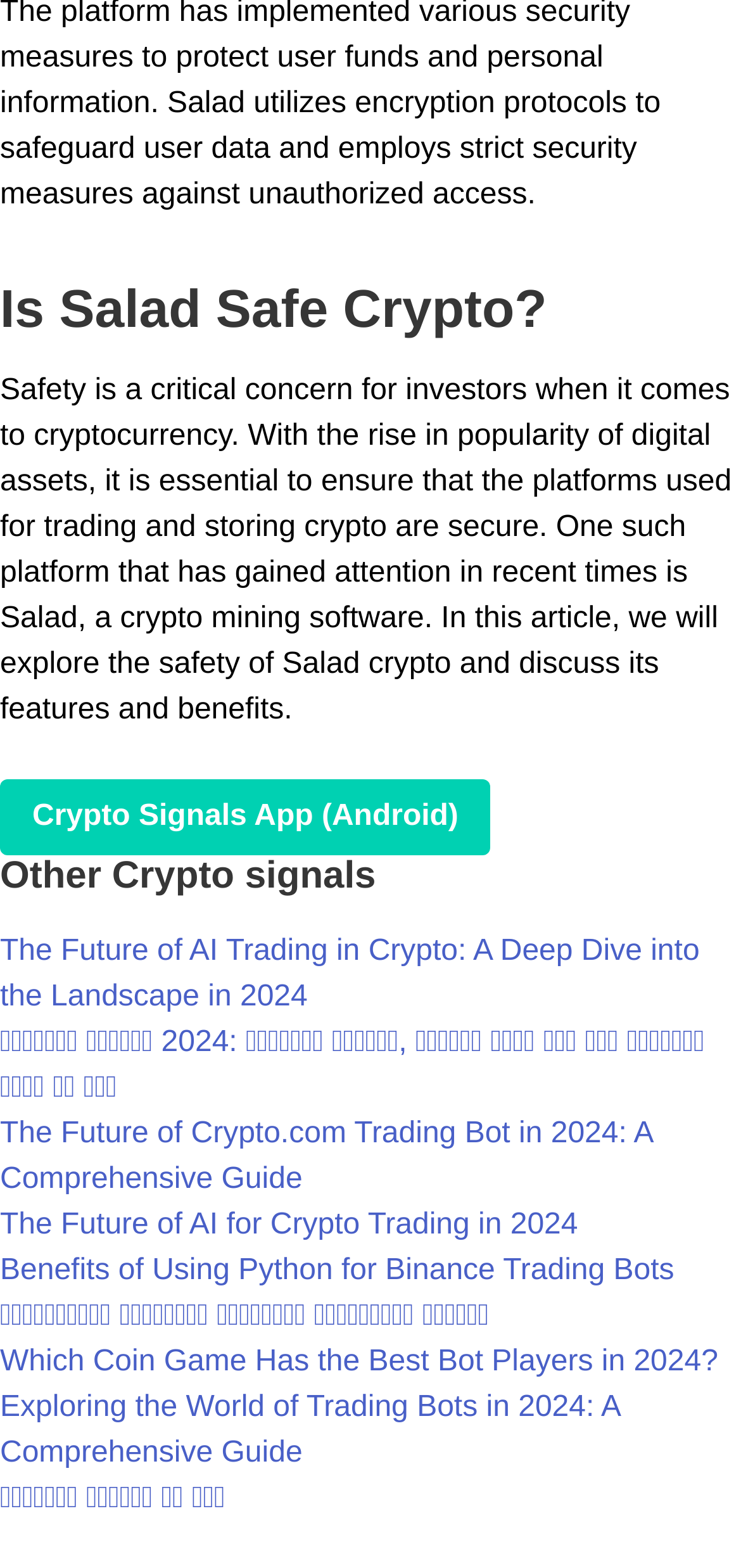Indicate the bounding box coordinates of the element that must be clicked to execute the instruction: "Explore 'Benefits of Using Python for Binance Trading Bots'". The coordinates should be given as four float numbers between 0 and 1, i.e., [left, top, right, bottom].

[0.0, 0.799, 0.91, 0.82]